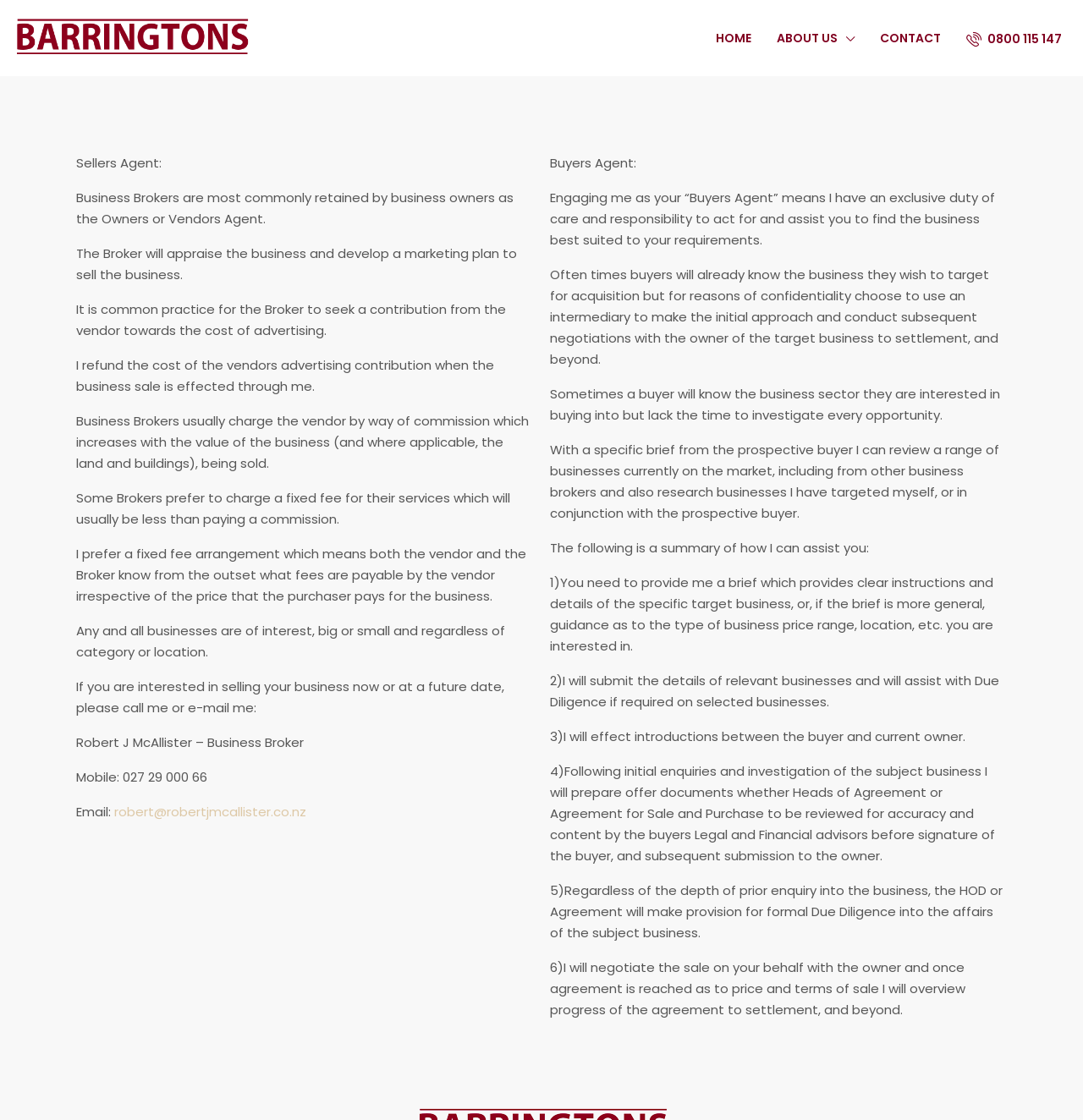What is the sixth step in the Buyers Agent process?
Please answer the question with as much detail as possible using the screenshot.

The sixth step in the Buyers Agent process, as outlined on the webpage, is to negotiate the sale on behalf of the buyer with the owner, and once agreement is reached, to overview progress of the agreement to settlement, and beyond.